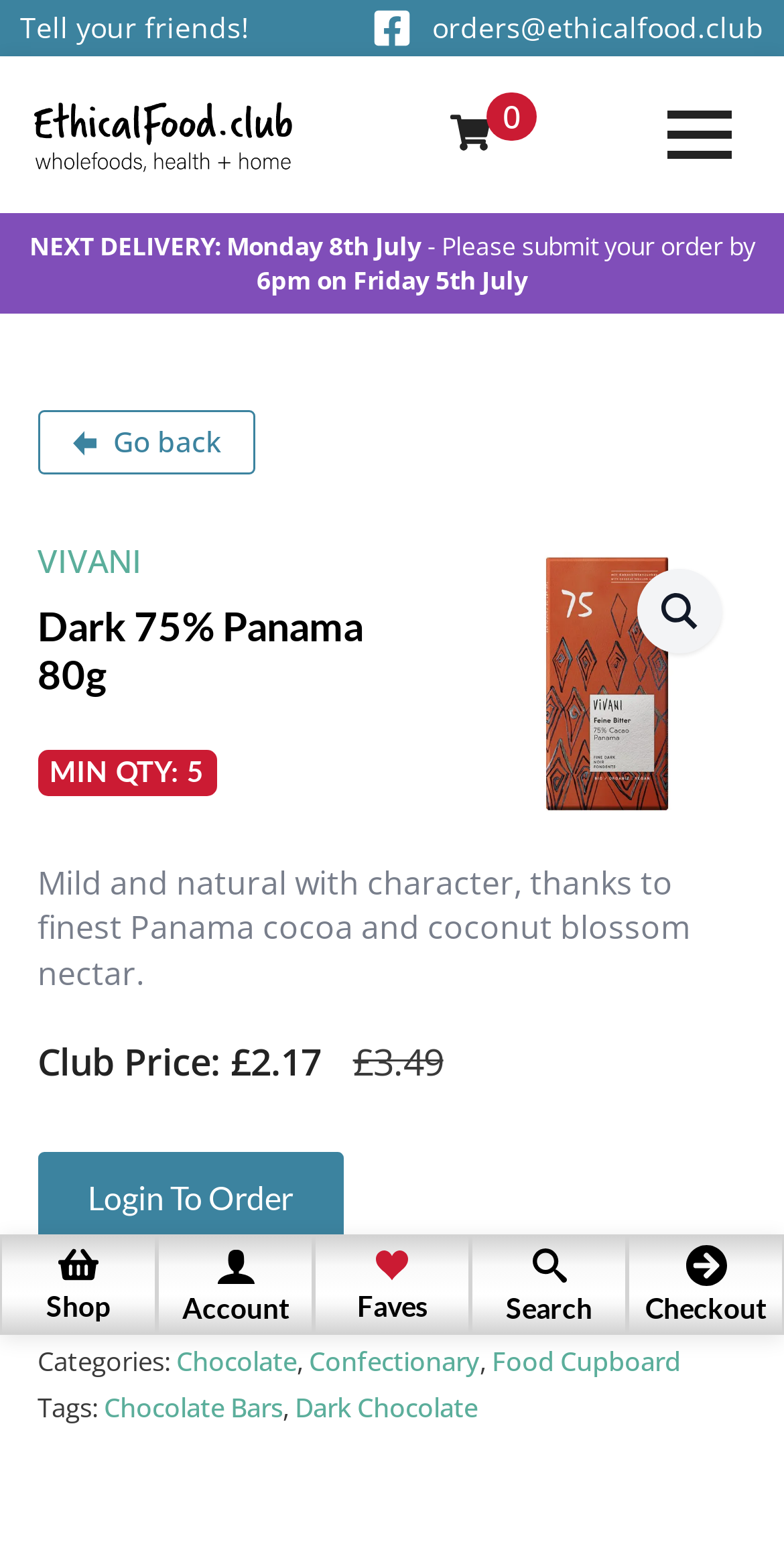Utilize the details in the image to thoroughly answer the following question: What is the minimum quantity required for this product?

I found the answer by looking at the heading 'MIN QTY: 5' which explicitly states the minimum quantity required for this product.